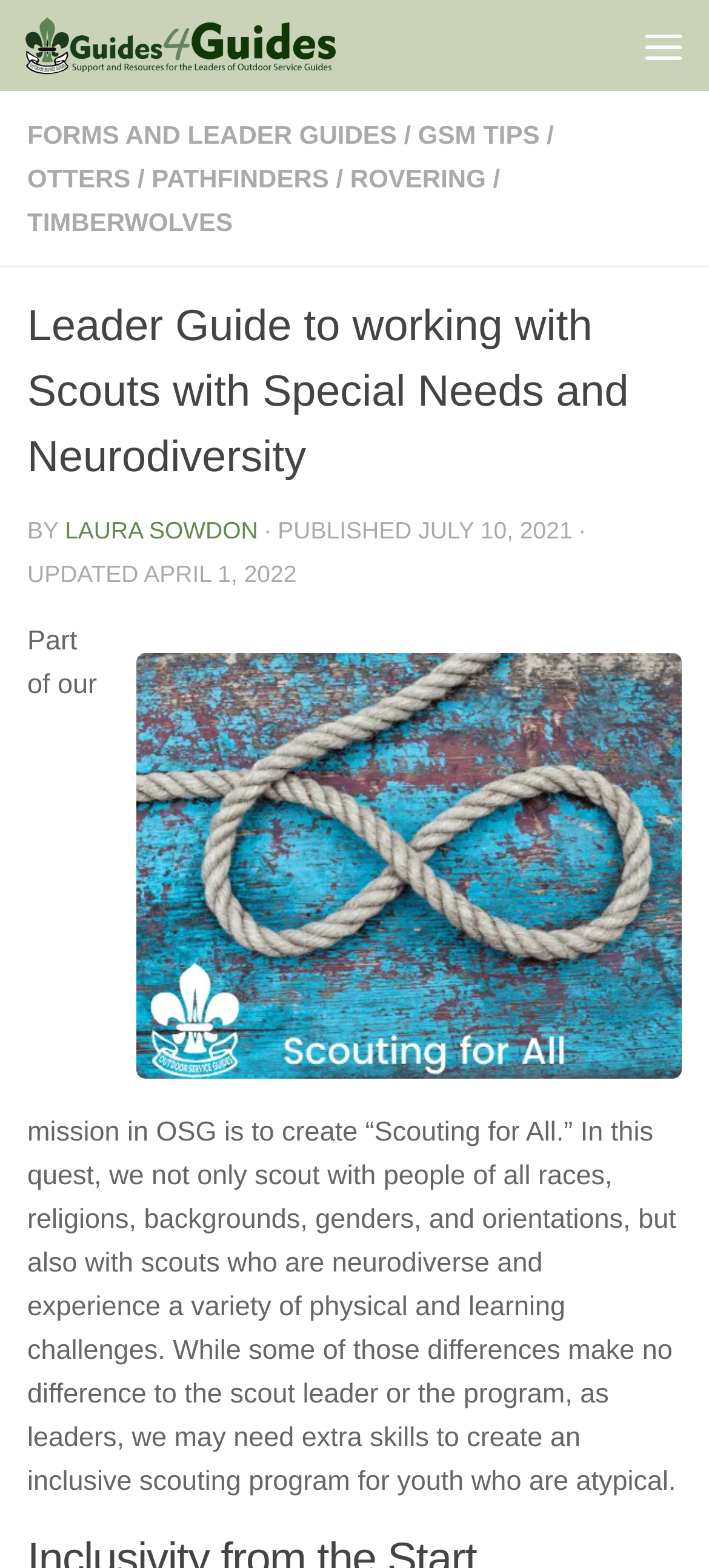Kindly determine the bounding box coordinates for the area that needs to be clicked to execute this instruction: "Go to the 'FORMS AND LEADER GUIDES' page".

[0.038, 0.077, 0.56, 0.095]